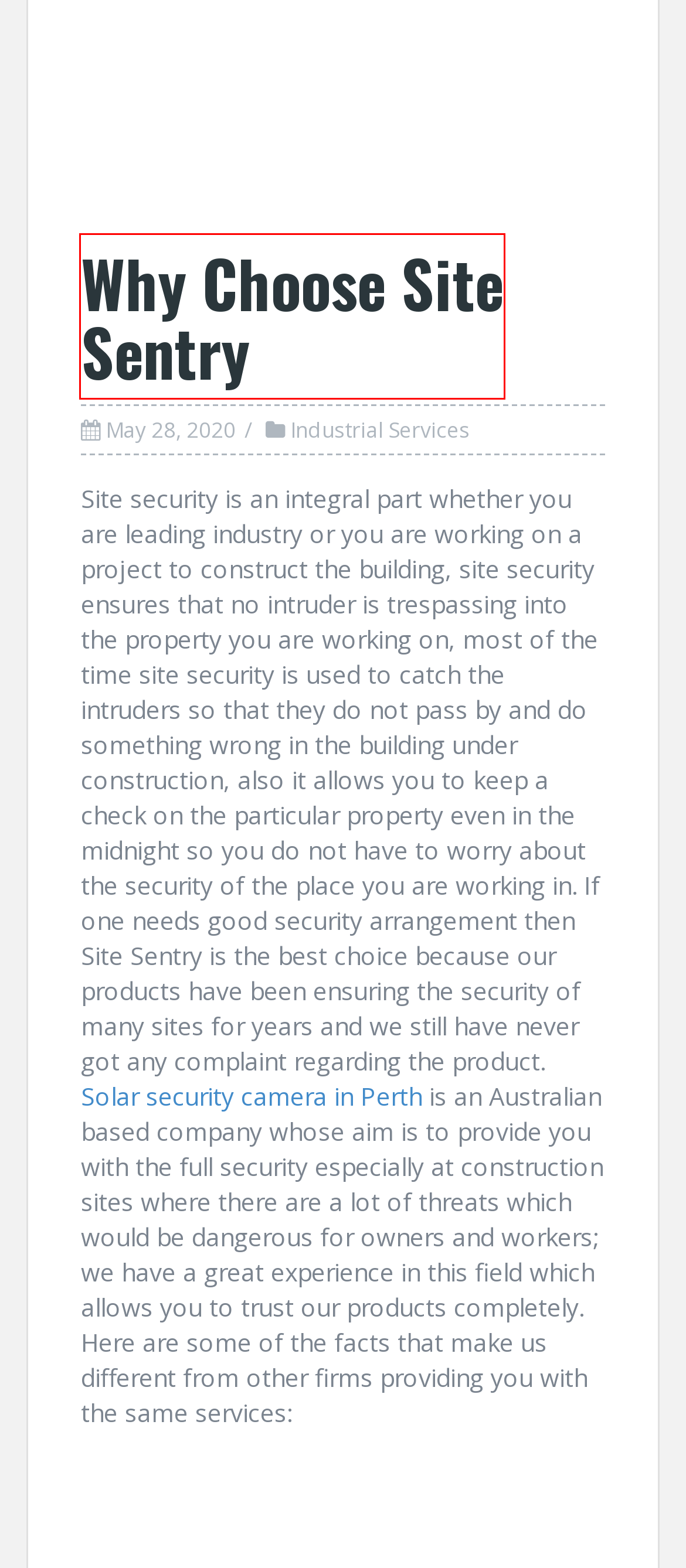Given a webpage screenshot with a red bounding box around a particular element, identify the best description of the new webpage that will appear after clicking on the element inside the red bounding box. Here are the candidates:
A. Wireless Solar CCTV Security Camera Systems Perth
B. Why Choose Site Sentry | Reclam-Industry
C. Why You Should Hire A Professional Electrician | Reclam-Industry
D. The Harmful Effects Of Too Much Sun Exposure | Reclam-Industry
E. Potential Advice That You Can Give A Budding Inventor | Reclam-Industry
F. Security Screen Doors, Fly Screen Doors in Hoppers Crossing
G. Hazardous Area Inspections & Electricians Sydney | EEHA Compliance
H. Types Of Corrugated Flute Boards | Reclam-Industry

B